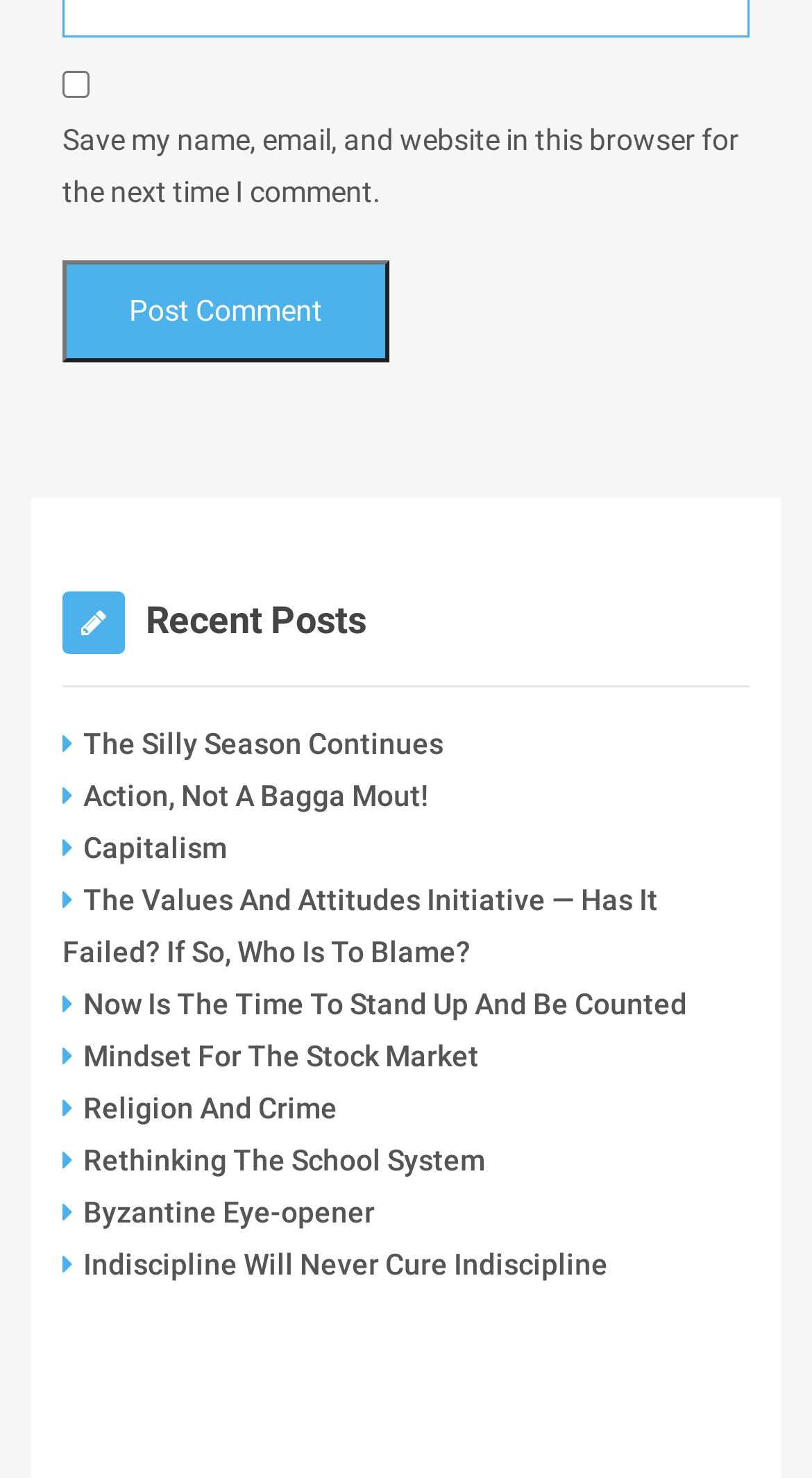Can you show the bounding box coordinates of the region to click on to complete the task described in the instruction: "View the recent post 'The Silly Season Continues'"?

[0.077, 0.492, 0.546, 0.515]